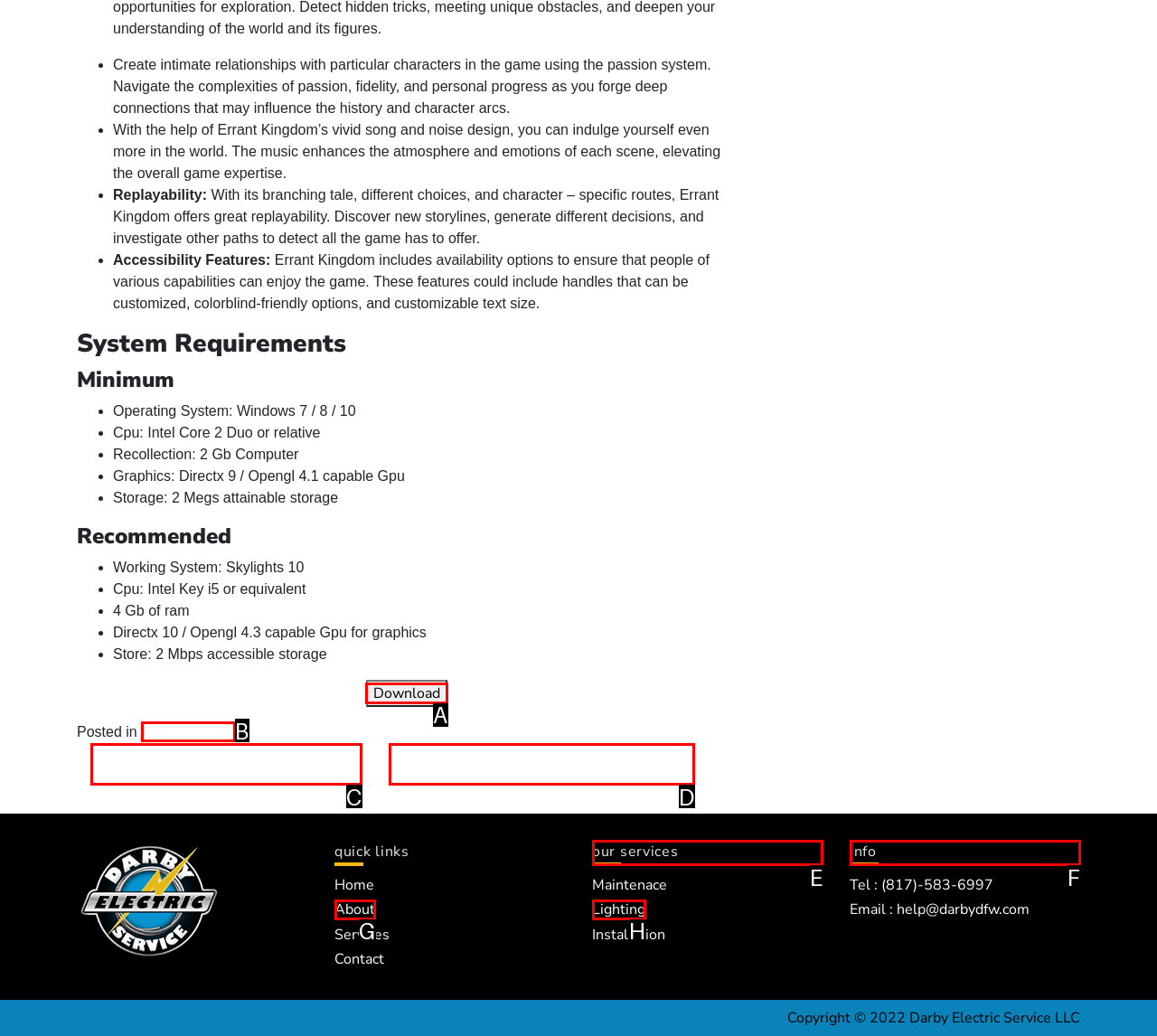Which lettered option should I select to achieve the task: Download the game according to the highlighted elements in the screenshot?

A